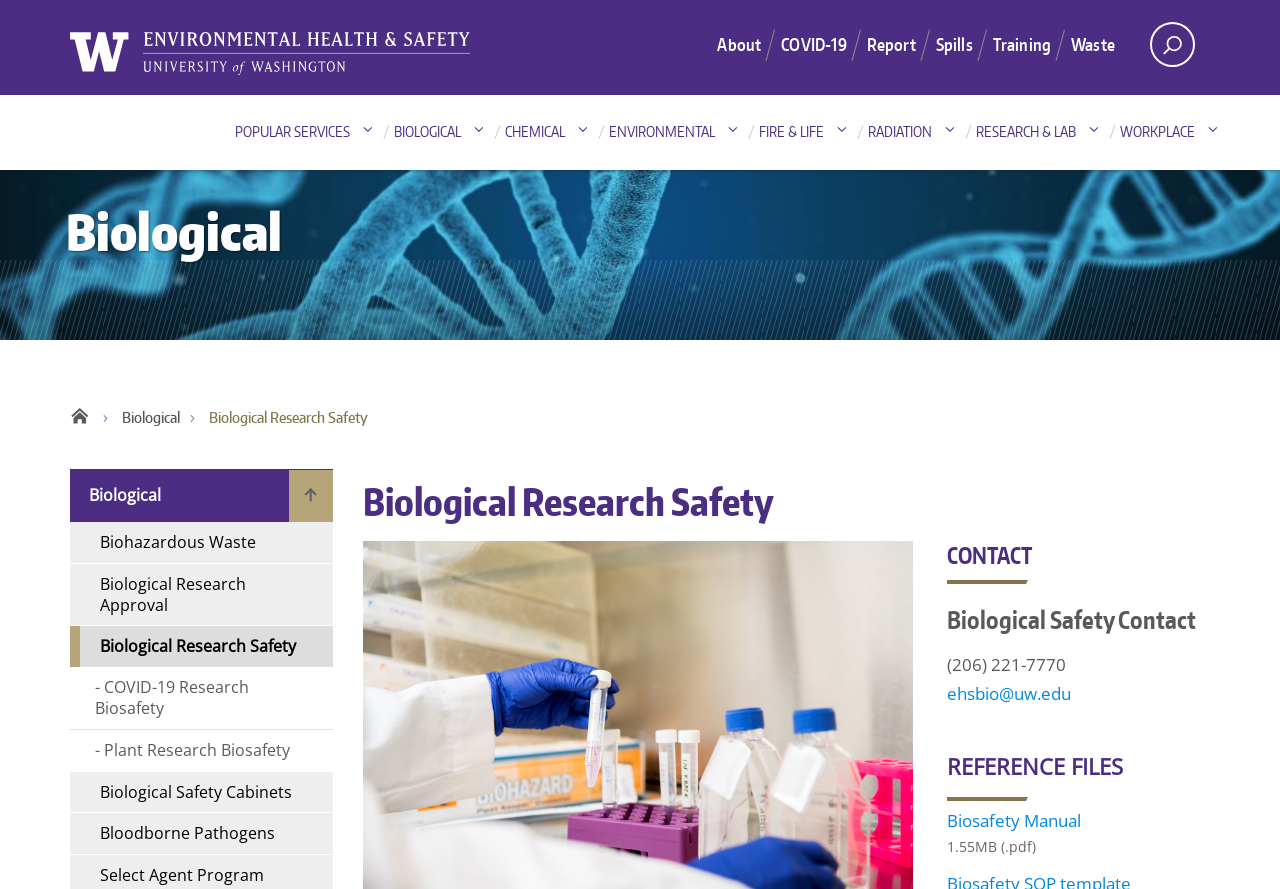Specify the bounding box coordinates for the region that must be clicked to perform the given instruction: "Go to 'Biological Research Approval'".

[0.055, 0.634, 0.26, 0.703]